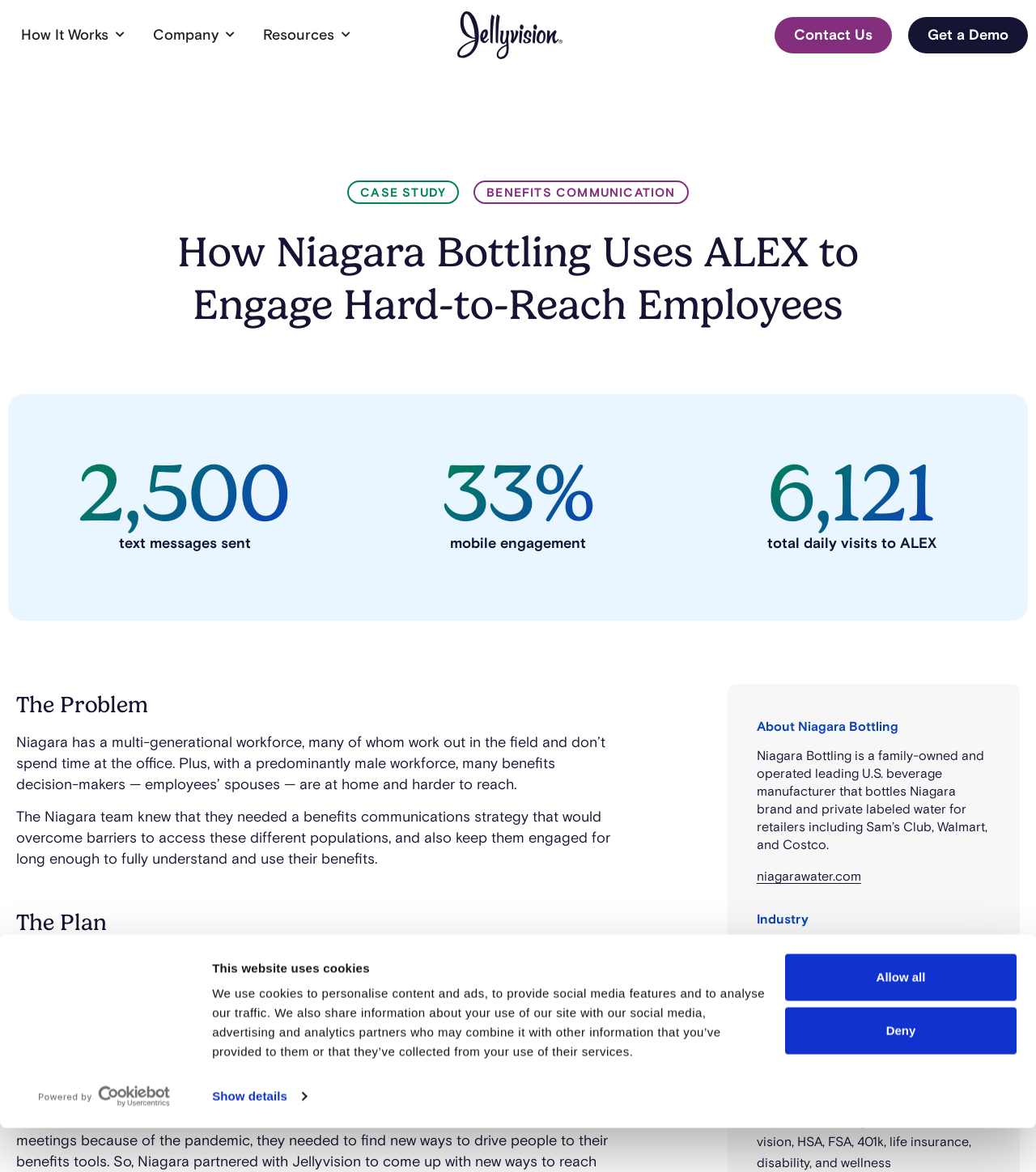Please locate and generate the primary heading on this webpage.

How Niagara Bottling Uses ALEX to Engage Hard-to-Reach Employees